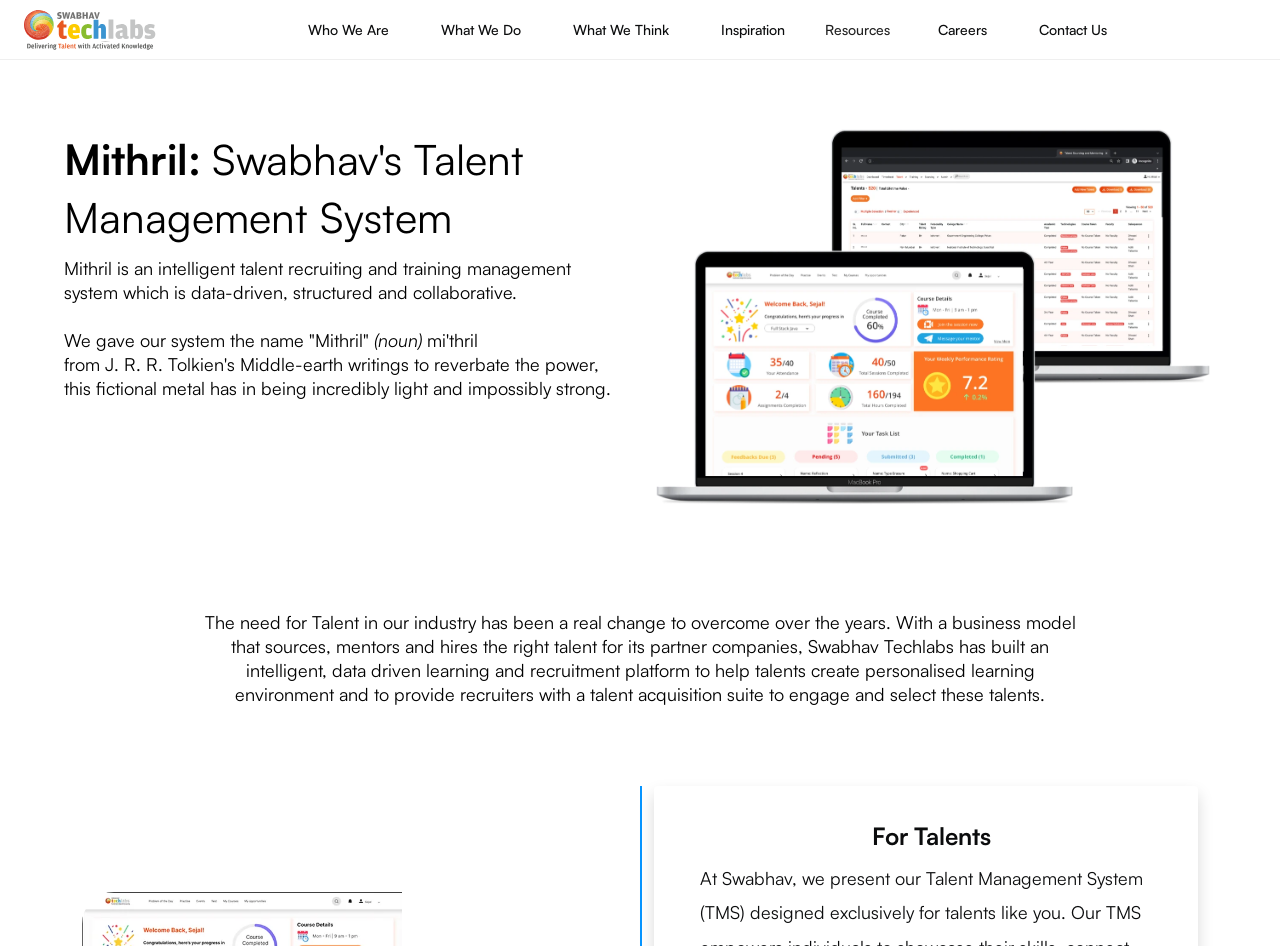Determine the bounding box coordinates of the clickable area required to perform the following instruction: "Learn about Mithril". The coordinates should be represented as four float numbers between 0 and 1: [left, top, right, bottom].

[0.05, 0.137, 0.488, 0.26]